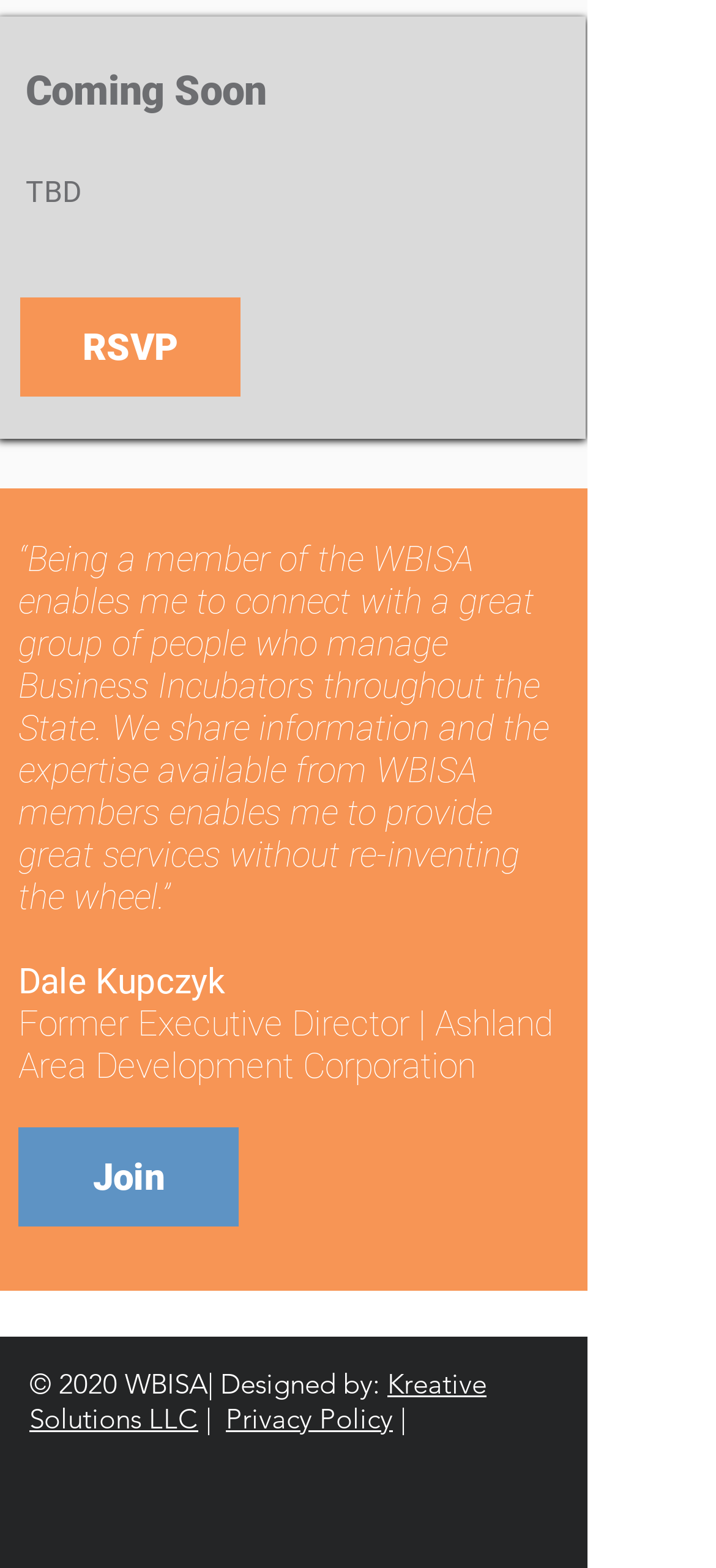Answer the question using only one word or a concise phrase: What is the purpose of the 'RSVP' button?

To respond to an event